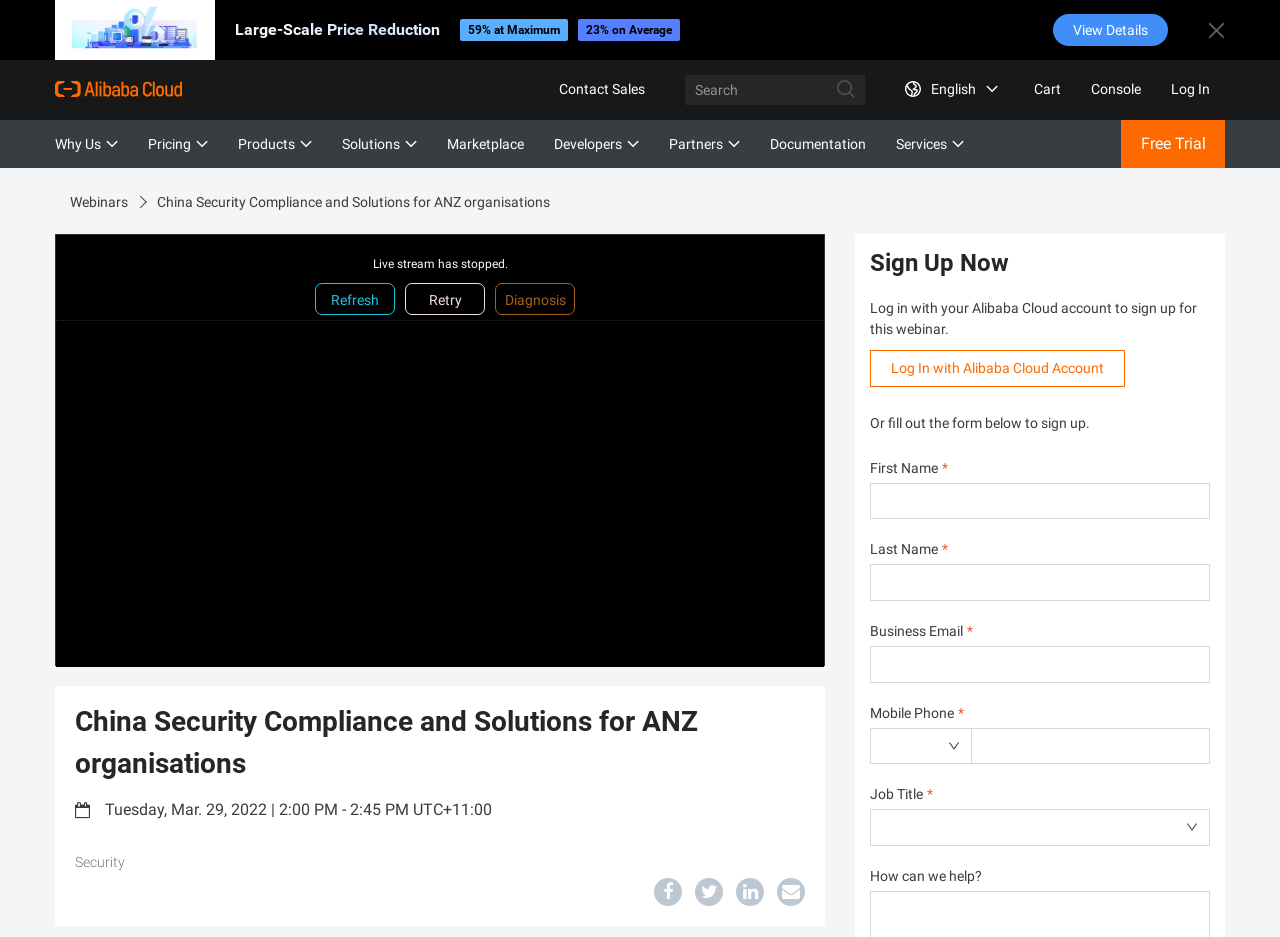Could you highlight the region that needs to be clicked to execute the instruction: "Refresh the live stream"?

[0.246, 0.302, 0.309, 0.336]